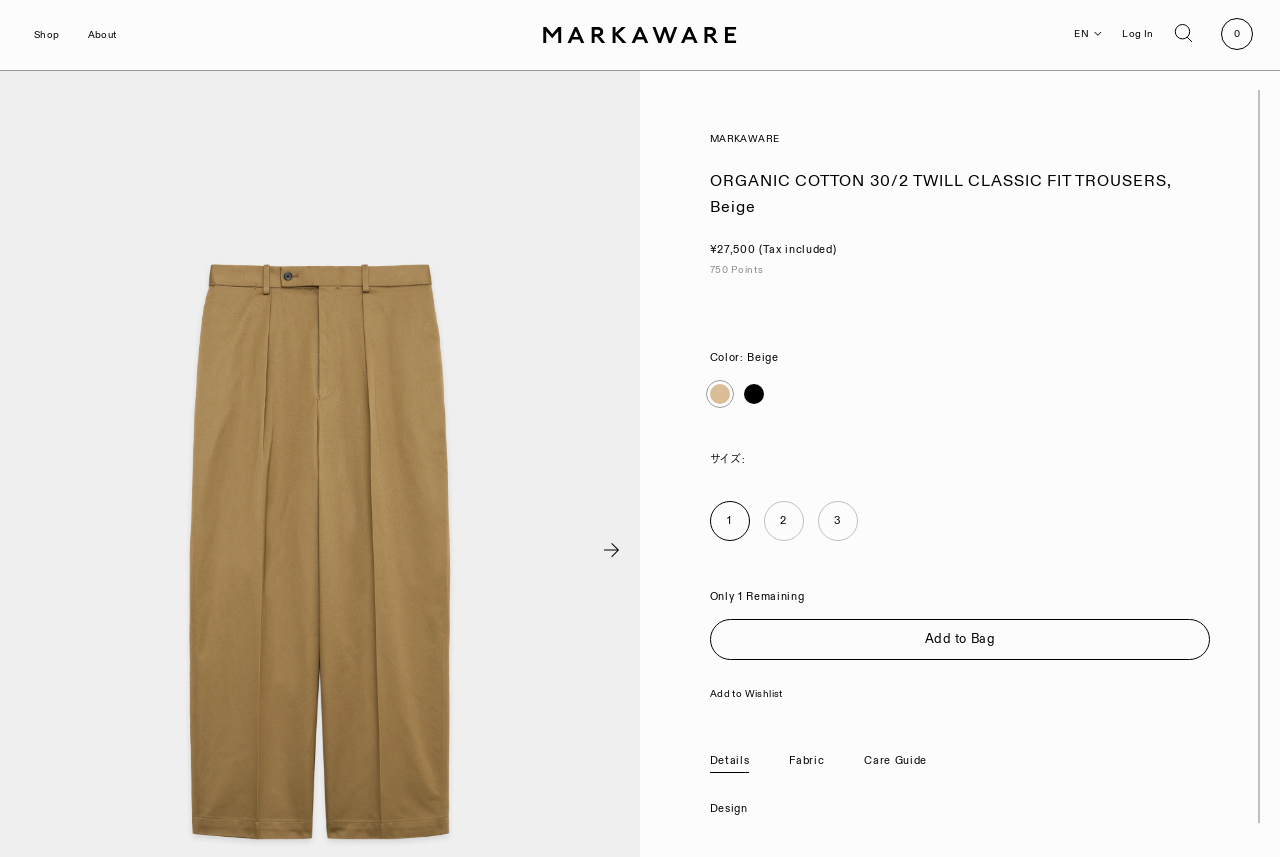Look at the image and give a detailed response to the following question: How many points will I earn if I purchase this product?

According to the product description, purchasing this product will earn 750 points, as indicated in the points section.